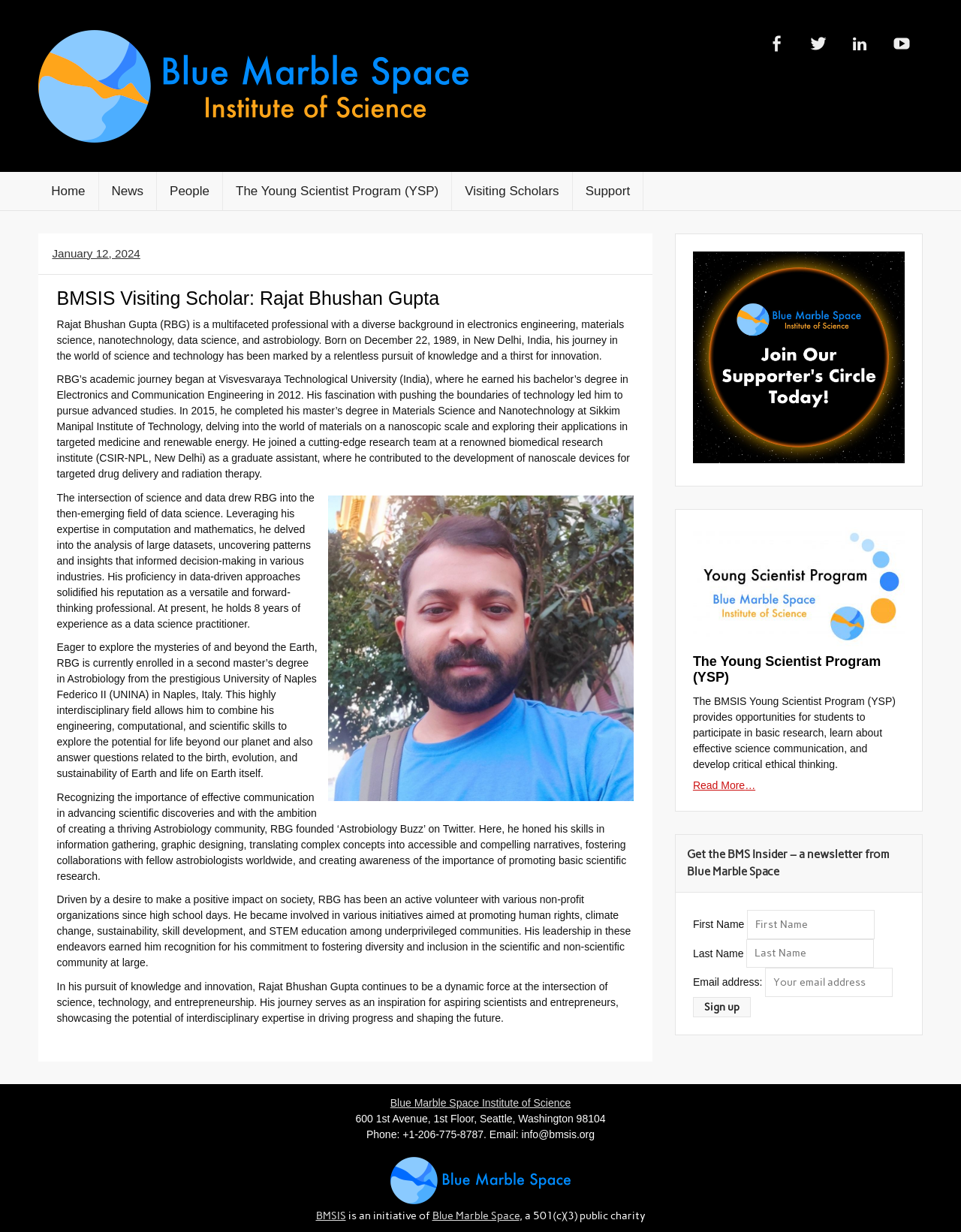Please determine the primary heading and provide its text.

BMSIS Visiting Scholar: Rajat Bhushan Gupta